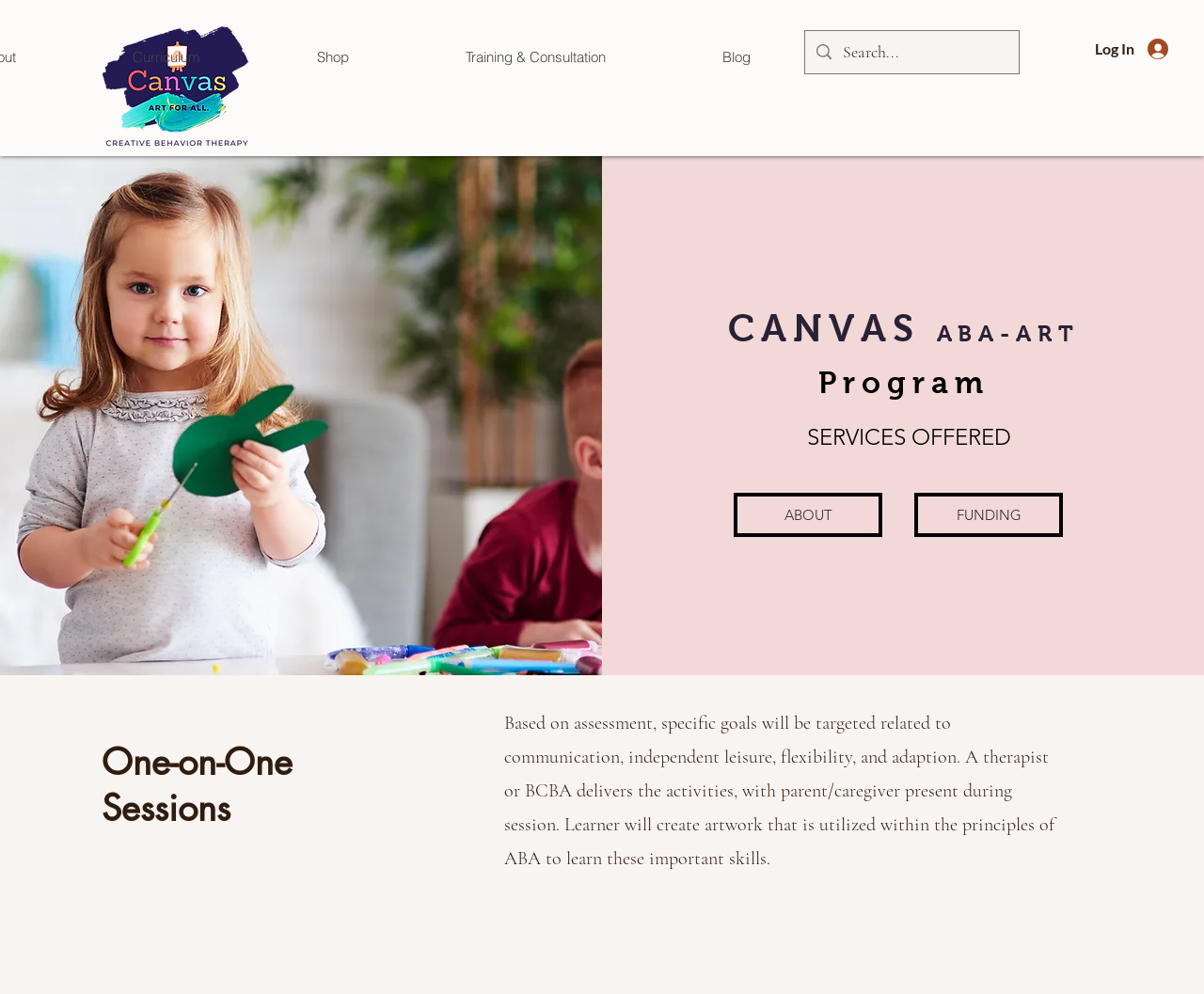What is the name of the organization?
Answer the question with a detailed and thorough explanation.

I inferred the name of the organization from the root element 'Therapy Services Offered | Canvas ABA-Art' and the image 'Canvas Creative Behavior Therapy' which suggests that the organization is Canvas ABA-Art.